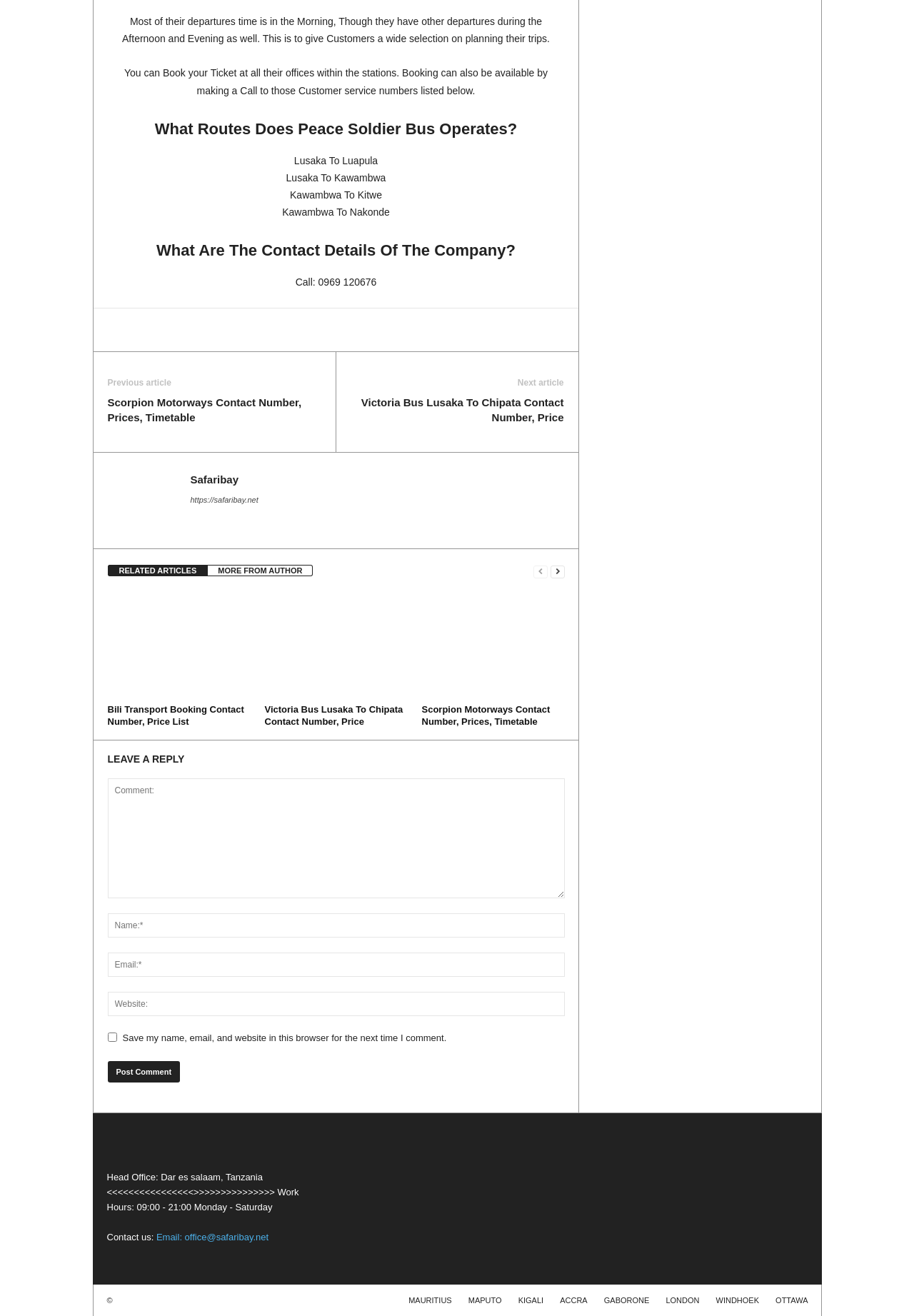What is the operating hours of the head office?
Please give a detailed answer to the question using the information shown in the image.

I found the operating hours of the head office by looking at the static text at the bottom of the webpage, which says 'Head Office: Dar es salaam, Tanzania <<<<<<<<<<<<<<<<>>>>>>>>>>>>>>> Work Hours: 09:00 - 21:00 Monday - Saturday'.